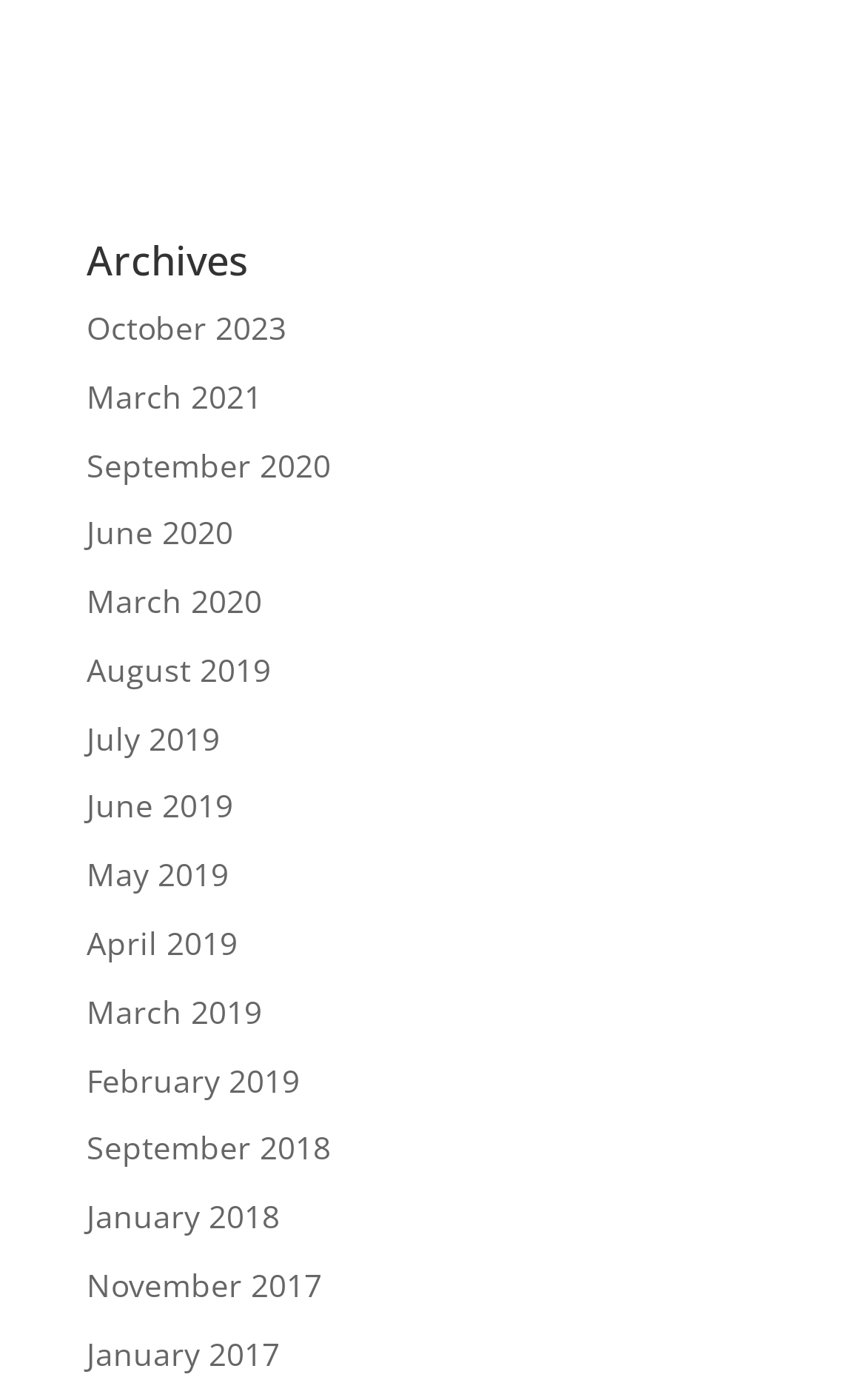Identify the bounding box coordinates for the UI element that matches this description: "April 2019".

[0.1, 0.659, 0.274, 0.689]